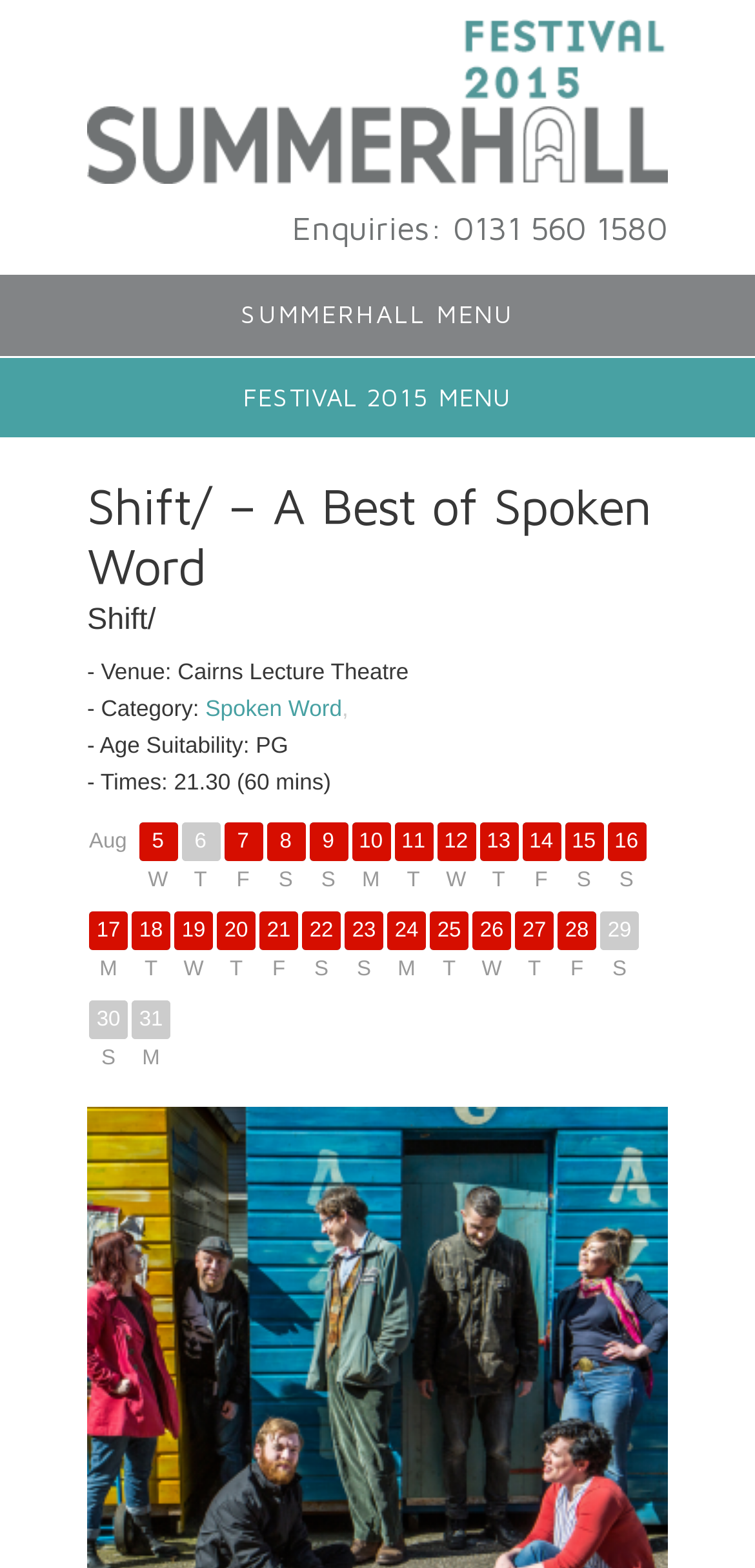Answer the following query concisely with a single word or phrase:
What is the category of the event?

Spoken Word